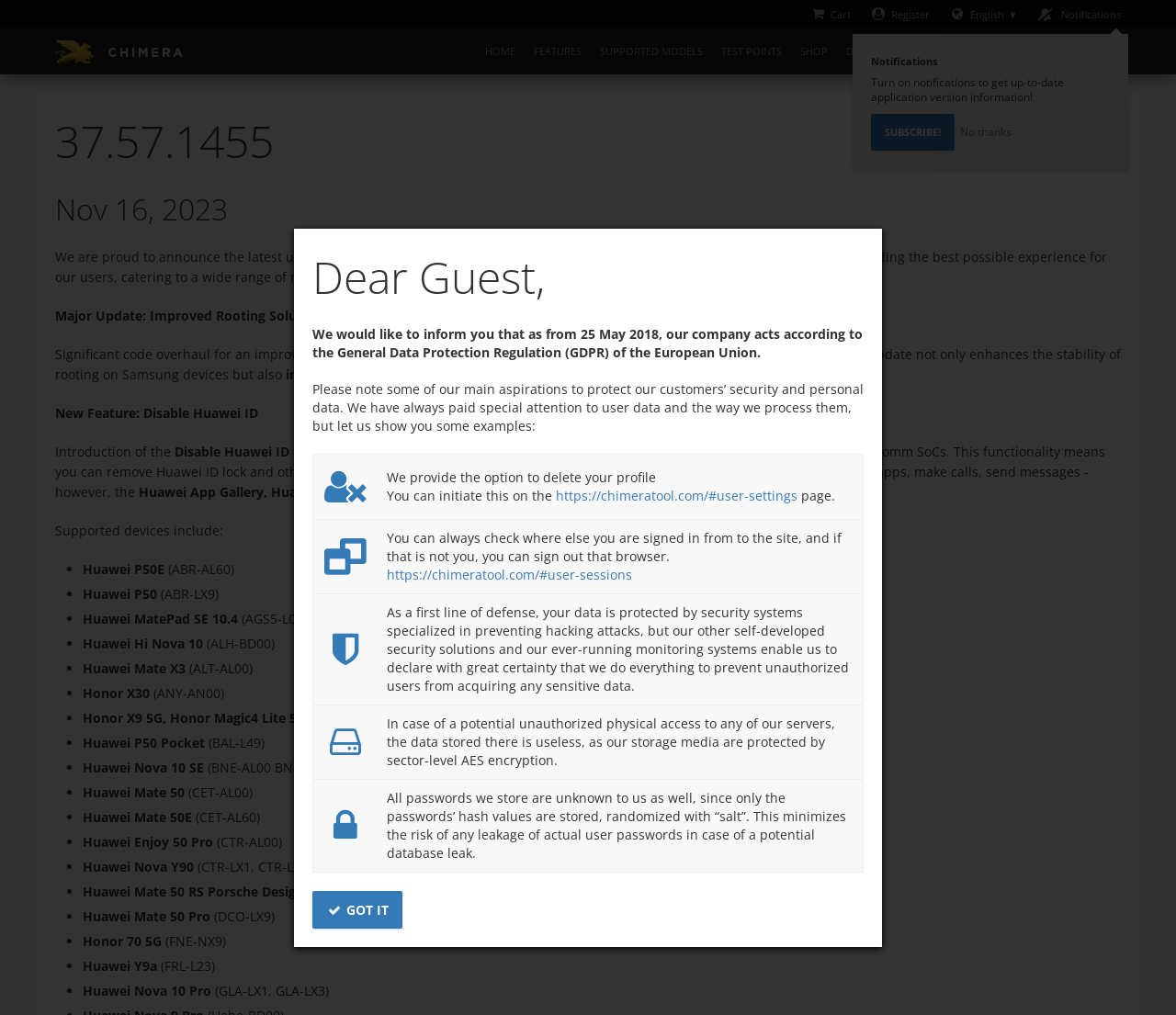Provide a thorough and detailed response to the question by examining the image: 
What is the benefit of the improved rooting solution?

The improved rooting solution, which is a major update to the Chimera Tool software, enhances the stability of rooting on Samsung devices, and also improves the generic root solution for other models, making the rooting process more reliable and efficient.